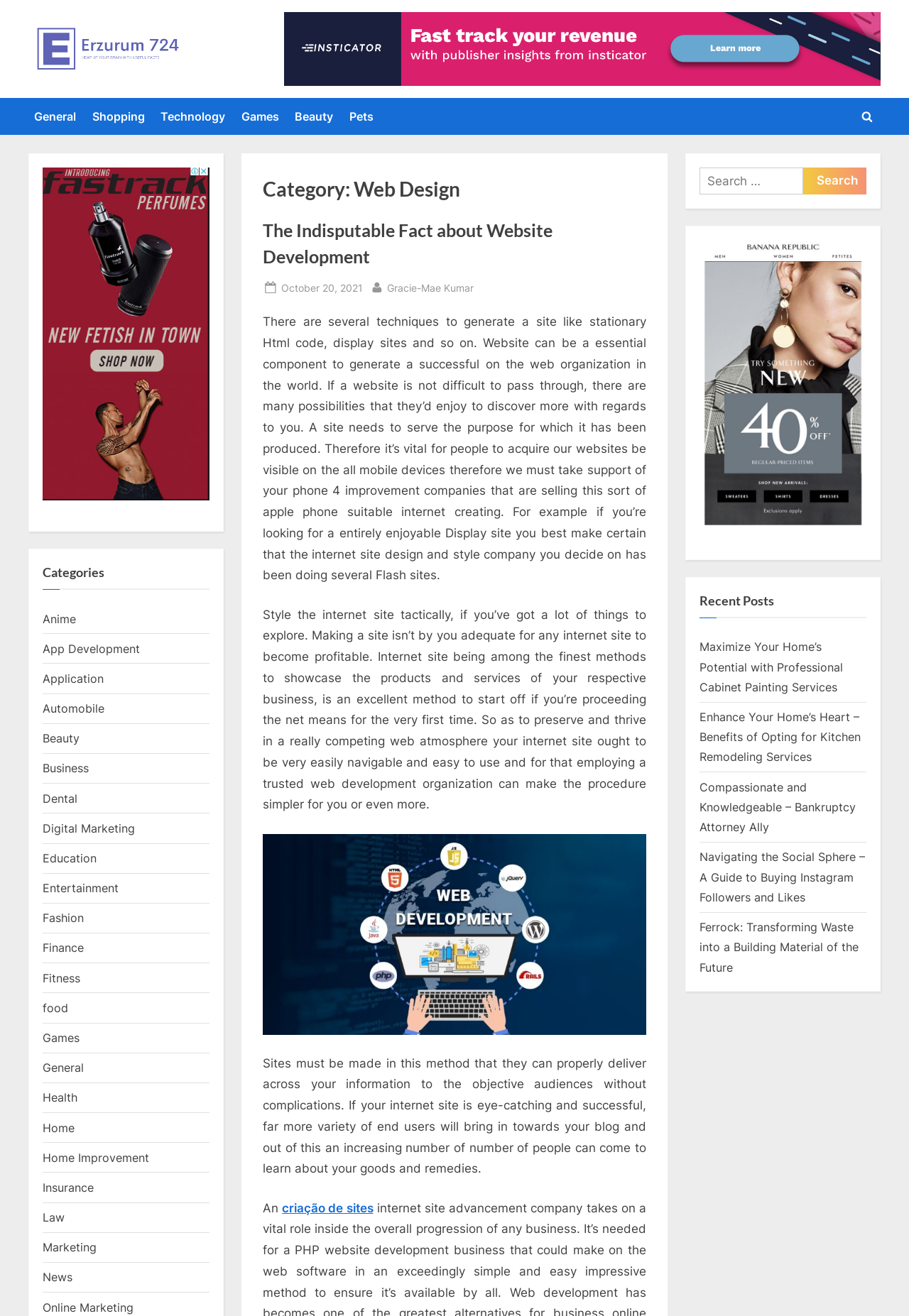Please identify the bounding box coordinates of the element's region that I should click in order to complete the following instruction: "Explore 'Credit Repair Secrets'". The bounding box coordinates consist of four float numbers between 0 and 1, i.e., [left, top, right, bottom].

None